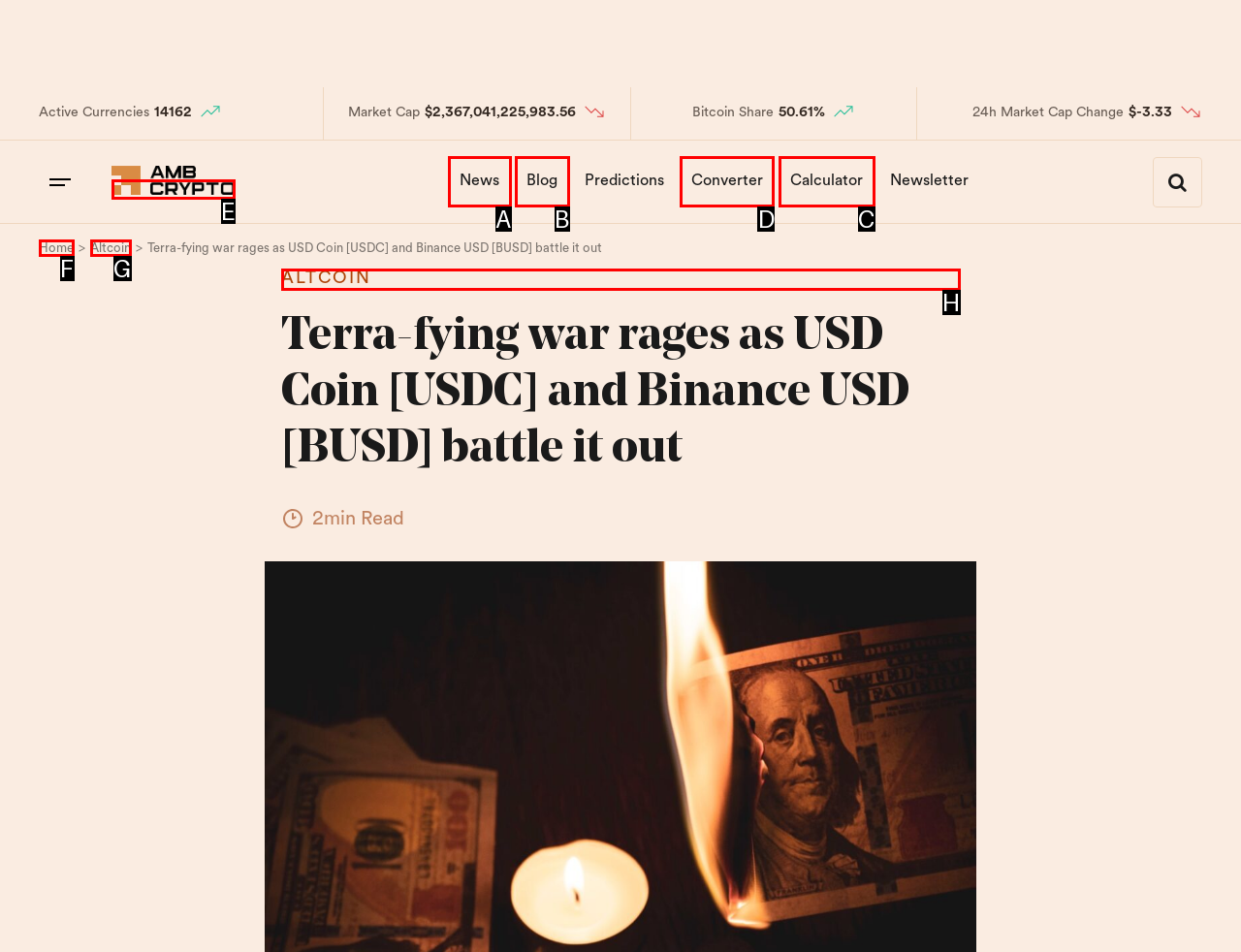To complete the task: Click on the 'Converter' link, which option should I click? Answer with the appropriate letter from the provided choices.

D